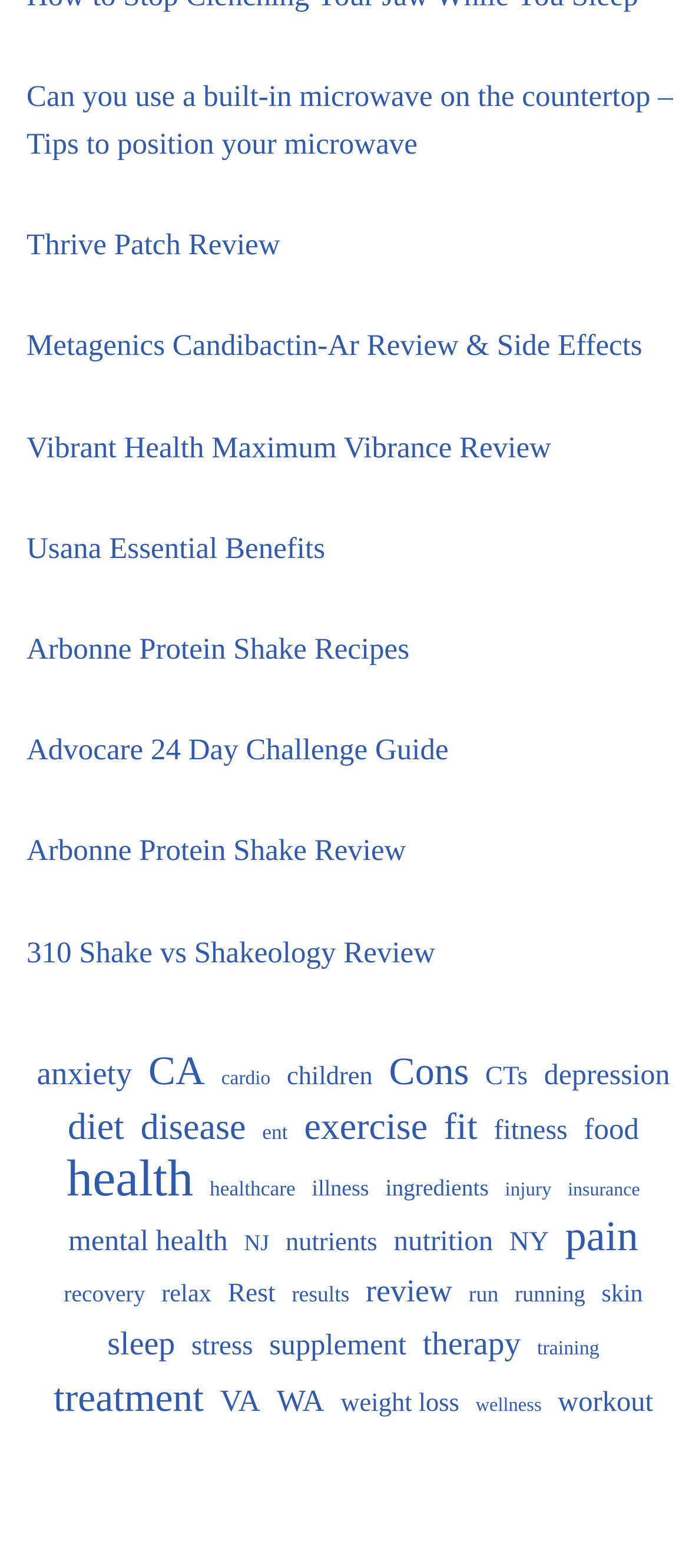Kindly determine the bounding box coordinates for the clickable area to achieve the given instruction: "Learn about the benefits of Usana Essential".

[0.038, 0.339, 0.472, 0.36]